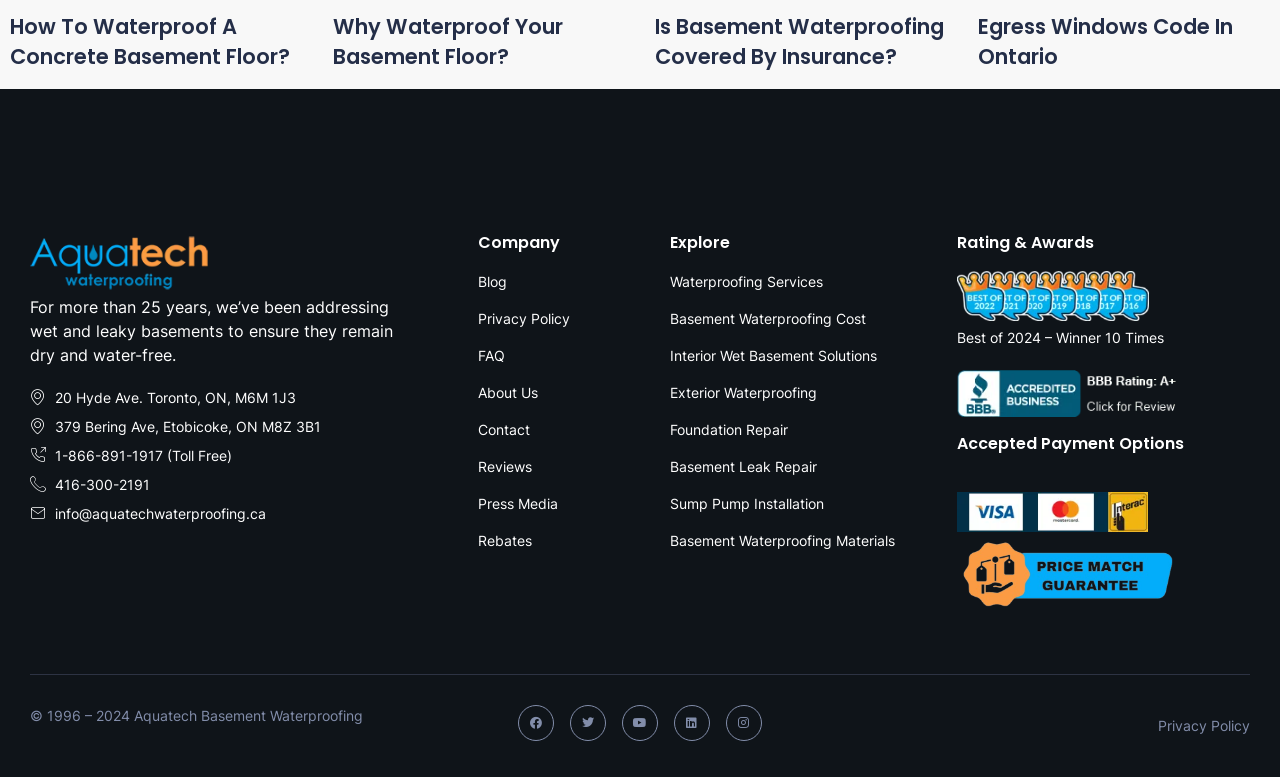What is the year the company was established?
Can you give a detailed and elaborate answer to the question?

The year the company was established is 1996, which can be found in the footer section with the copyright information.